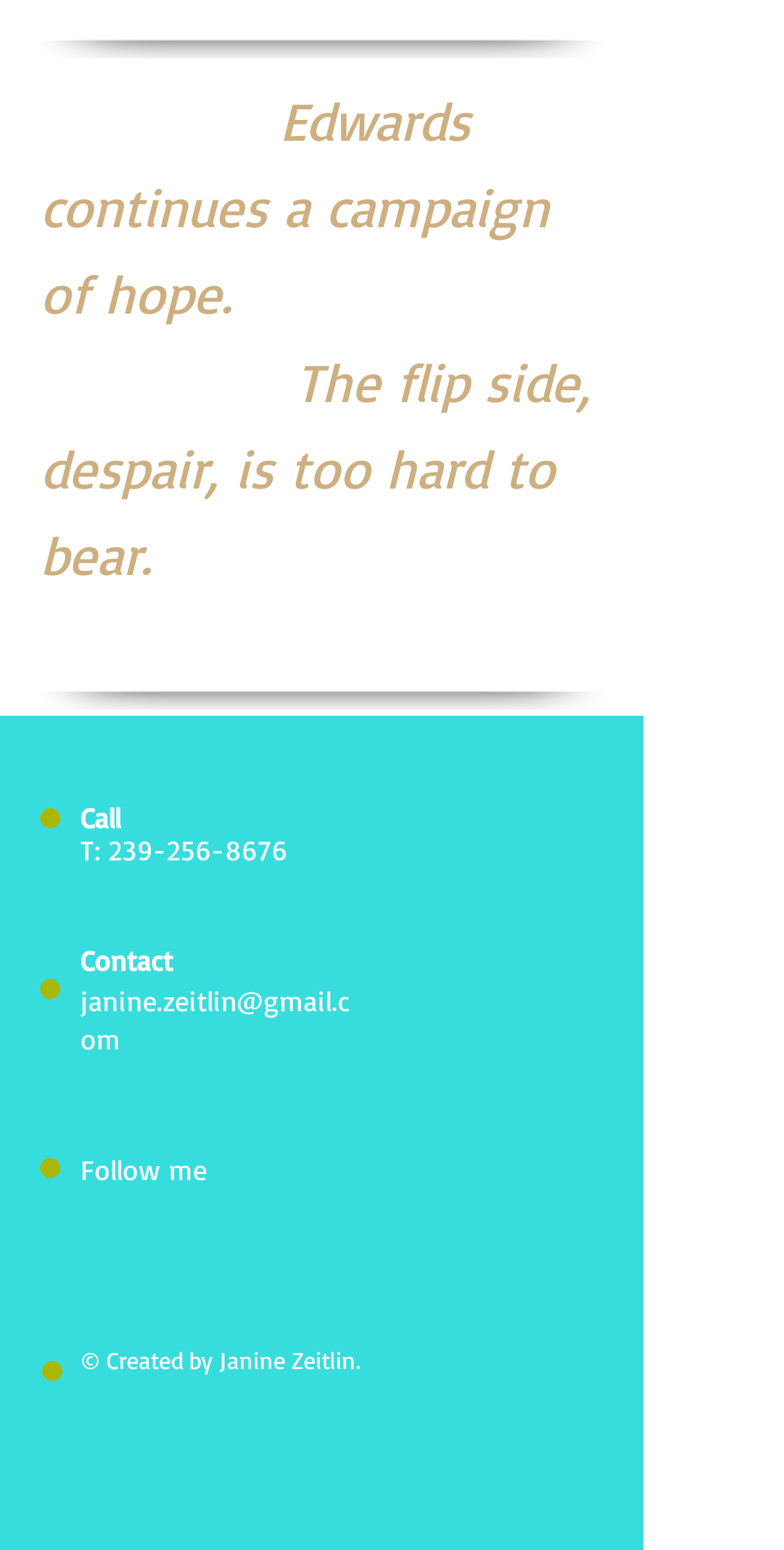Extract the bounding box coordinates for the UI element described as: "aria-label="Twitter Clean"".

[0.218, 0.783, 0.308, 0.828]